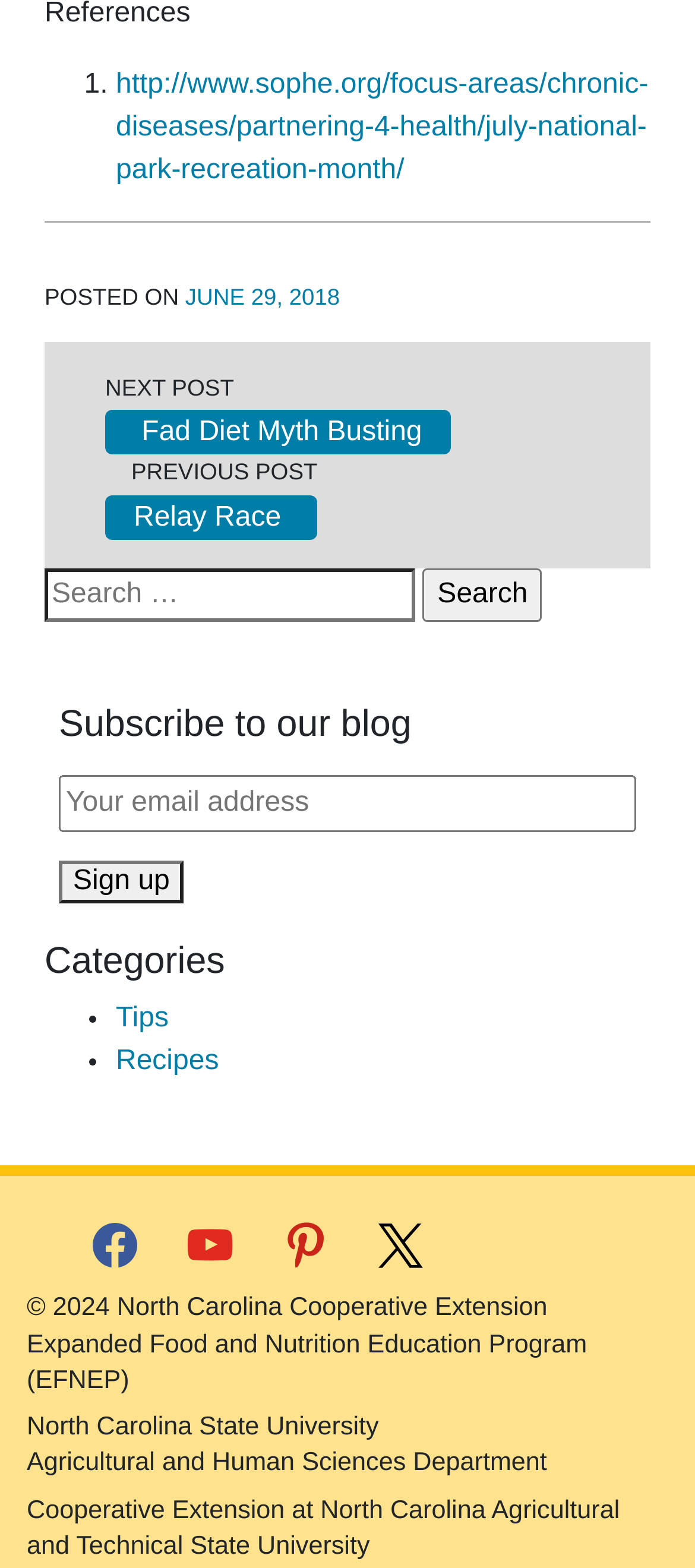What is the date of the latest post?
Using the image, provide a detailed and thorough answer to the question.

I found the date of the latest post by looking at the footer section of the webpage, where it says 'POSTED ON' followed by the date 'JUNE 29, 2018'.